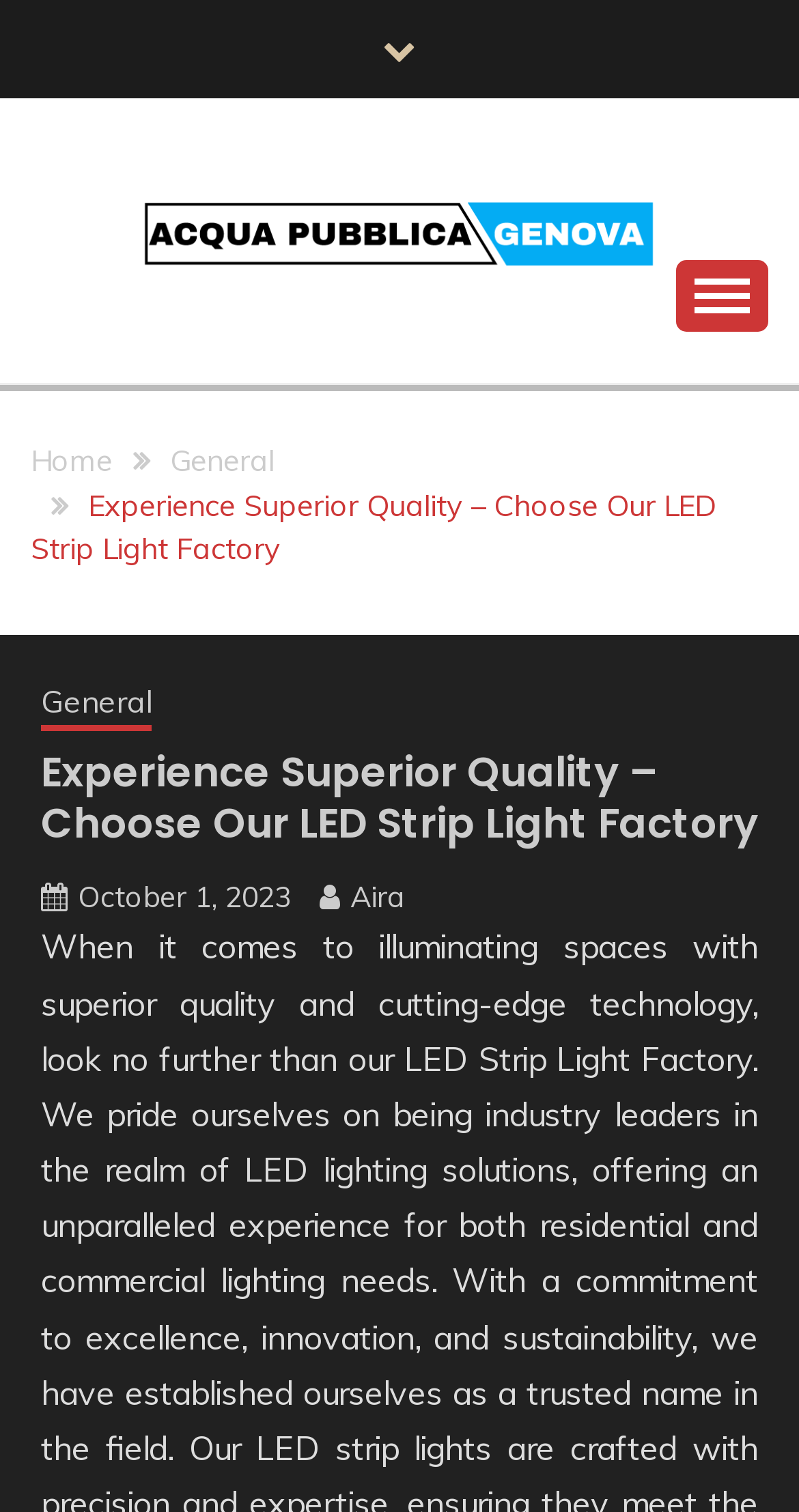Determine the bounding box coordinates for the HTML element mentioned in the following description: "Home". The coordinates should be a list of four floats ranging from 0 to 1, represented as [left, top, right, bottom].

[0.038, 0.293, 0.141, 0.317]